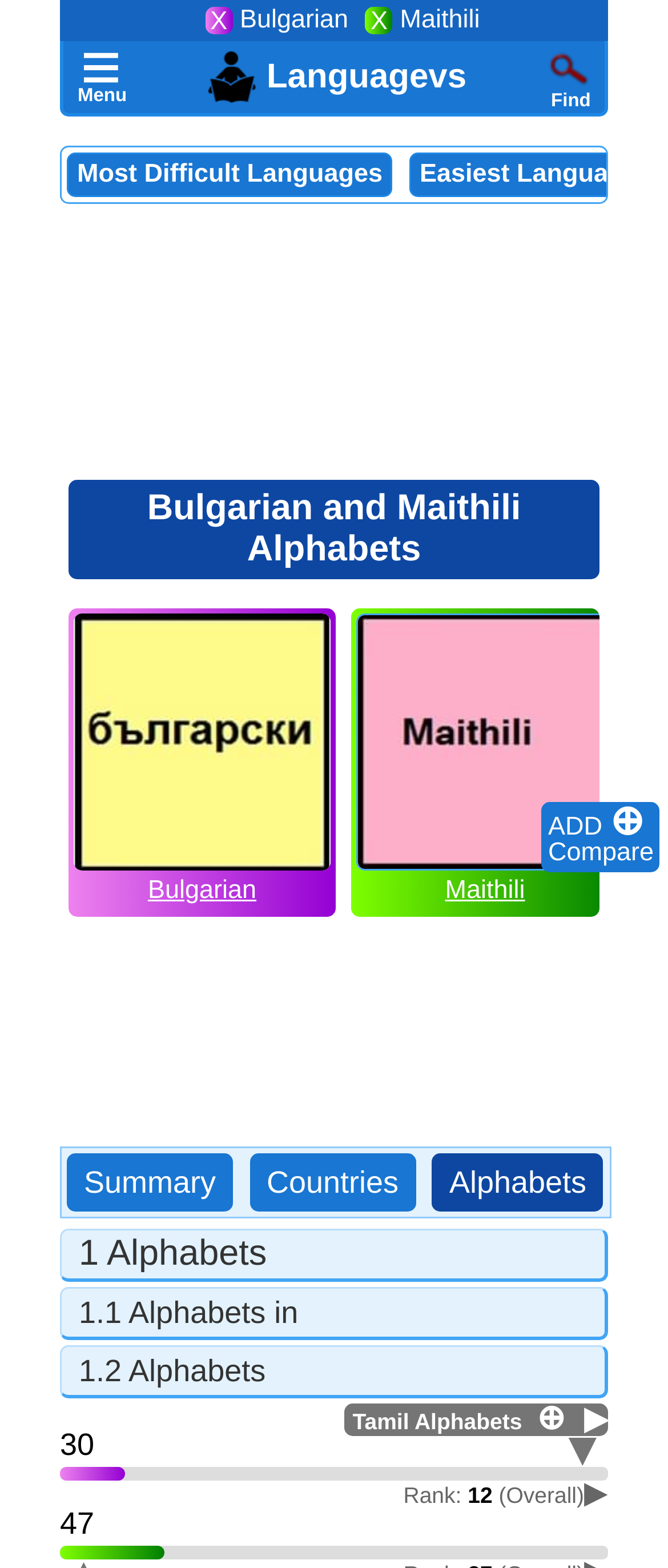Find the bounding box coordinates of the clickable region needed to perform the following instruction: "Search for something". The coordinates should be provided as four float numbers between 0 and 1, i.e., [left, top, right, bottom].

[0.813, 0.027, 0.89, 0.06]